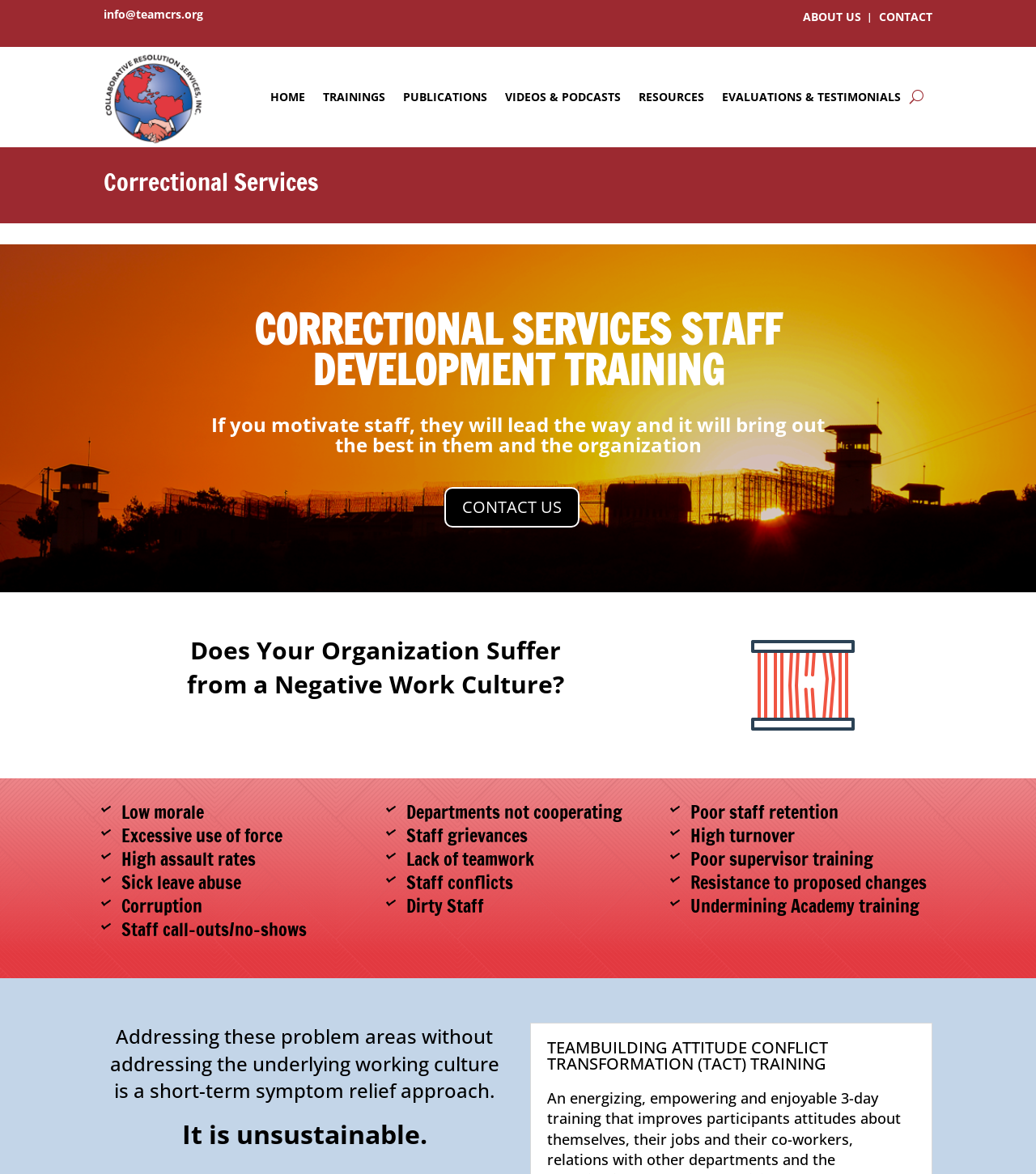With reference to the image, please provide a detailed answer to the following question: What are some of the problems that correctional services organizations may face?

The webpage lists several problems that correctional services organizations may face, including low morale, excessive use of force, high assault rates, sick leave abuse, corruption, staff call-outs/no-shows, and others. These problems are listed in a bullet point format in the middle section of the webpage.